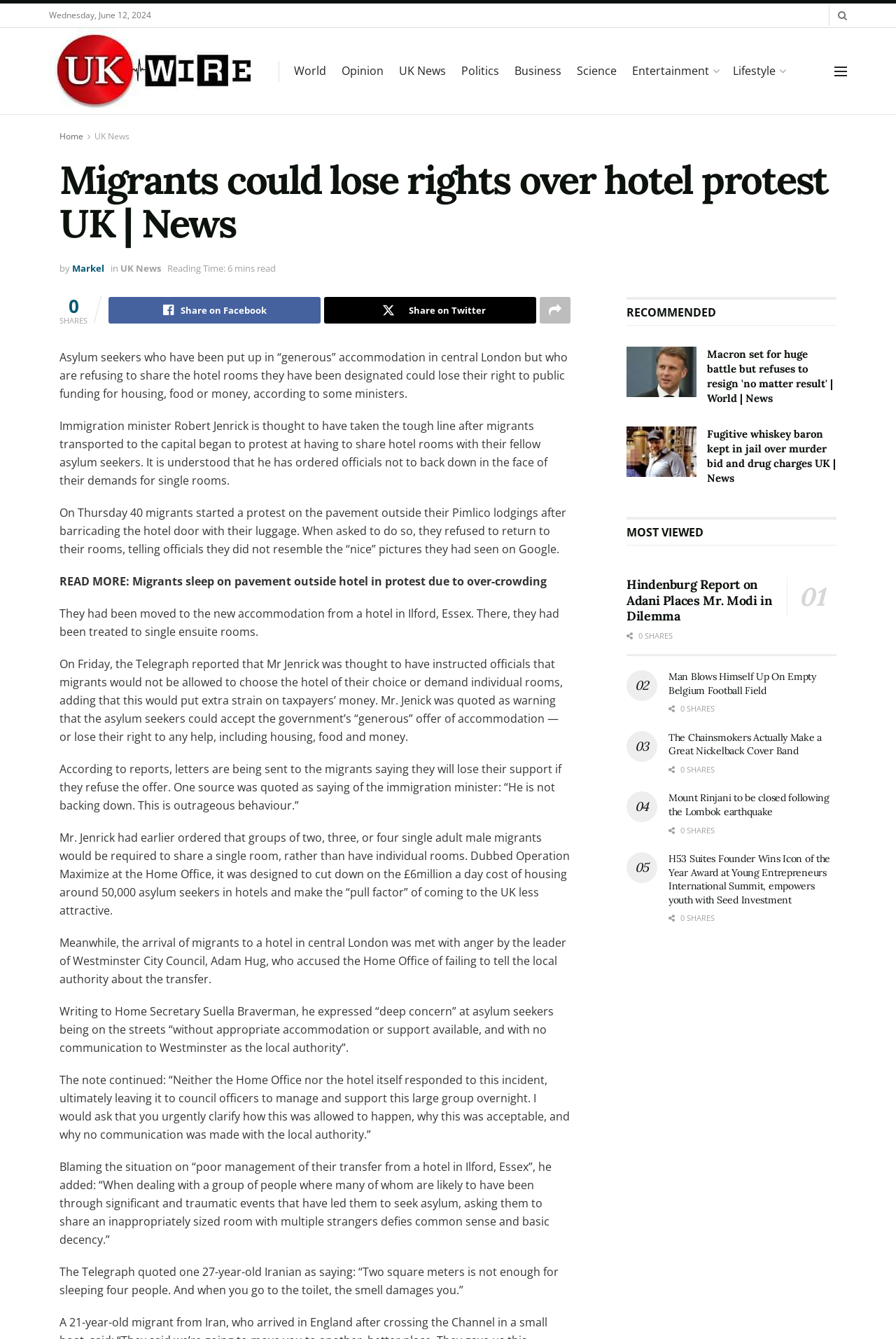How many asylum seekers are being housed in hotels?
Carefully examine the image and provide a detailed answer to the question.

I found the number of asylum seekers being housed in hotels by reading the article content, which mentions 'housing around 50,000 asylum seekers in hotels'.